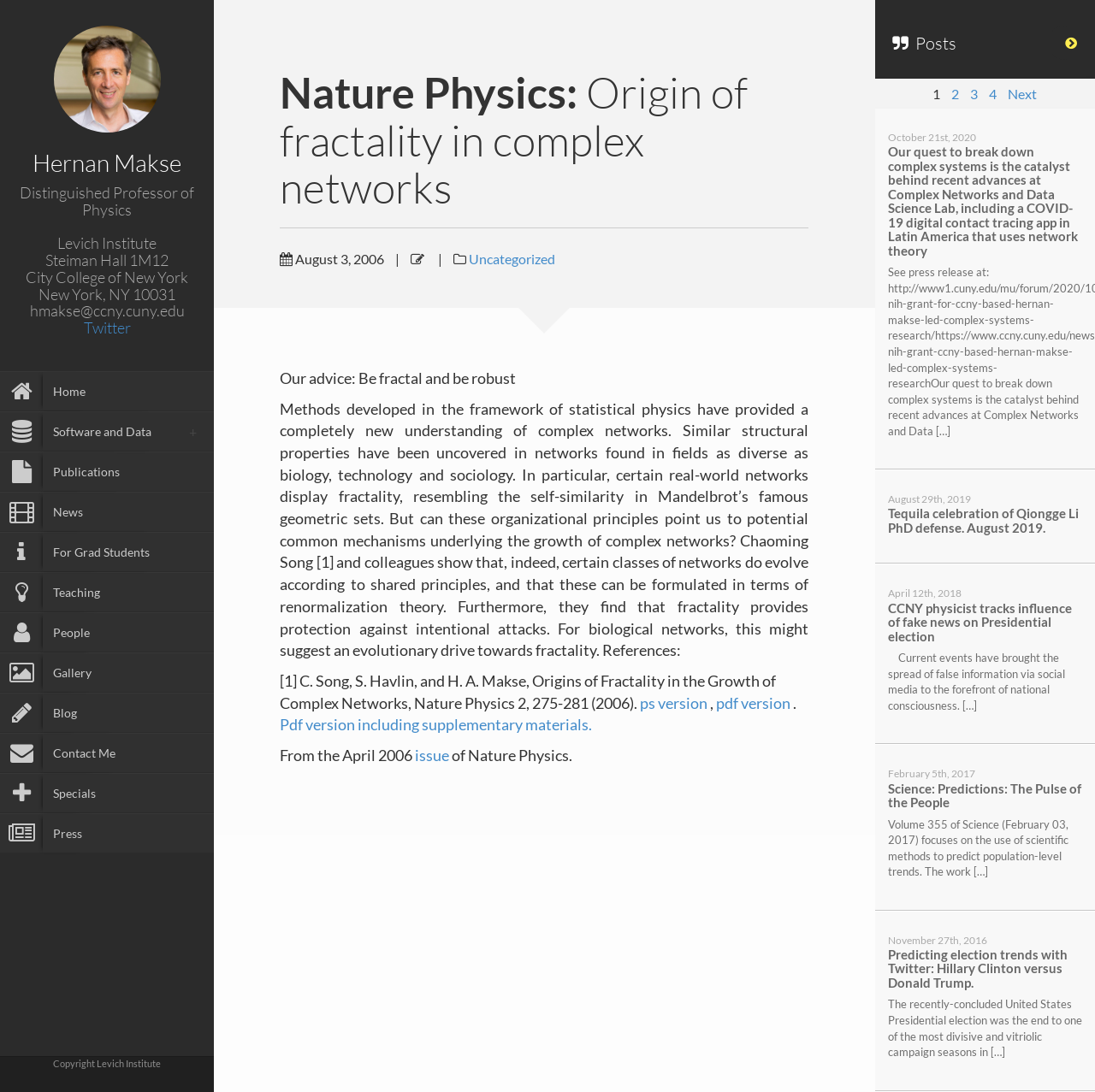Kindly determine the bounding box coordinates of the area that needs to be clicked to fulfill this instruction: "Click on the 'HOME' link".

None